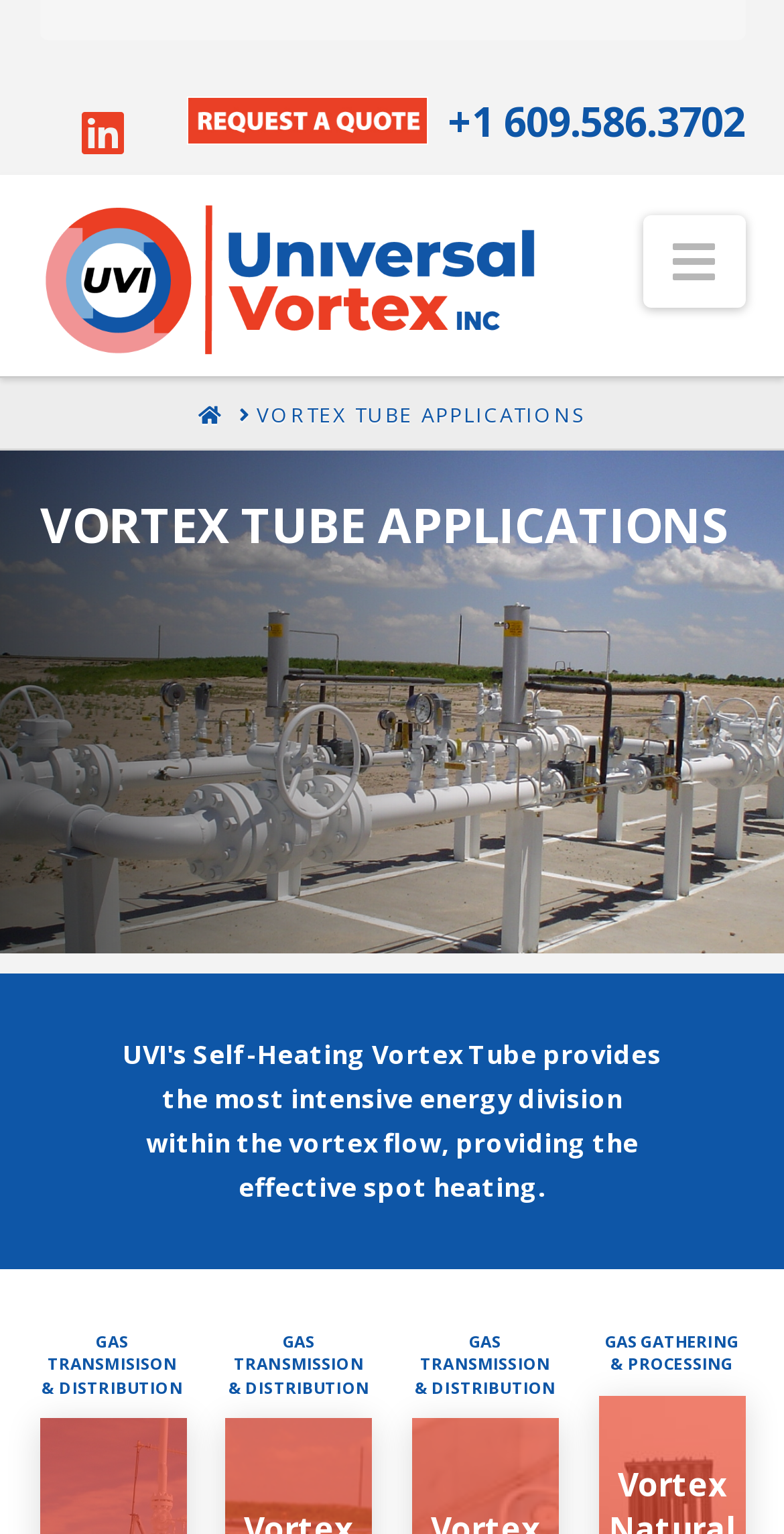Bounding box coordinates are to be given in the format (top-left x, top-left y, bottom-right x, bottom-right y). All values must be floating point numbers between 0 and 1. Provide the bounding box coordinate for the UI element described as: Home

[0.253, 0.261, 0.283, 0.279]